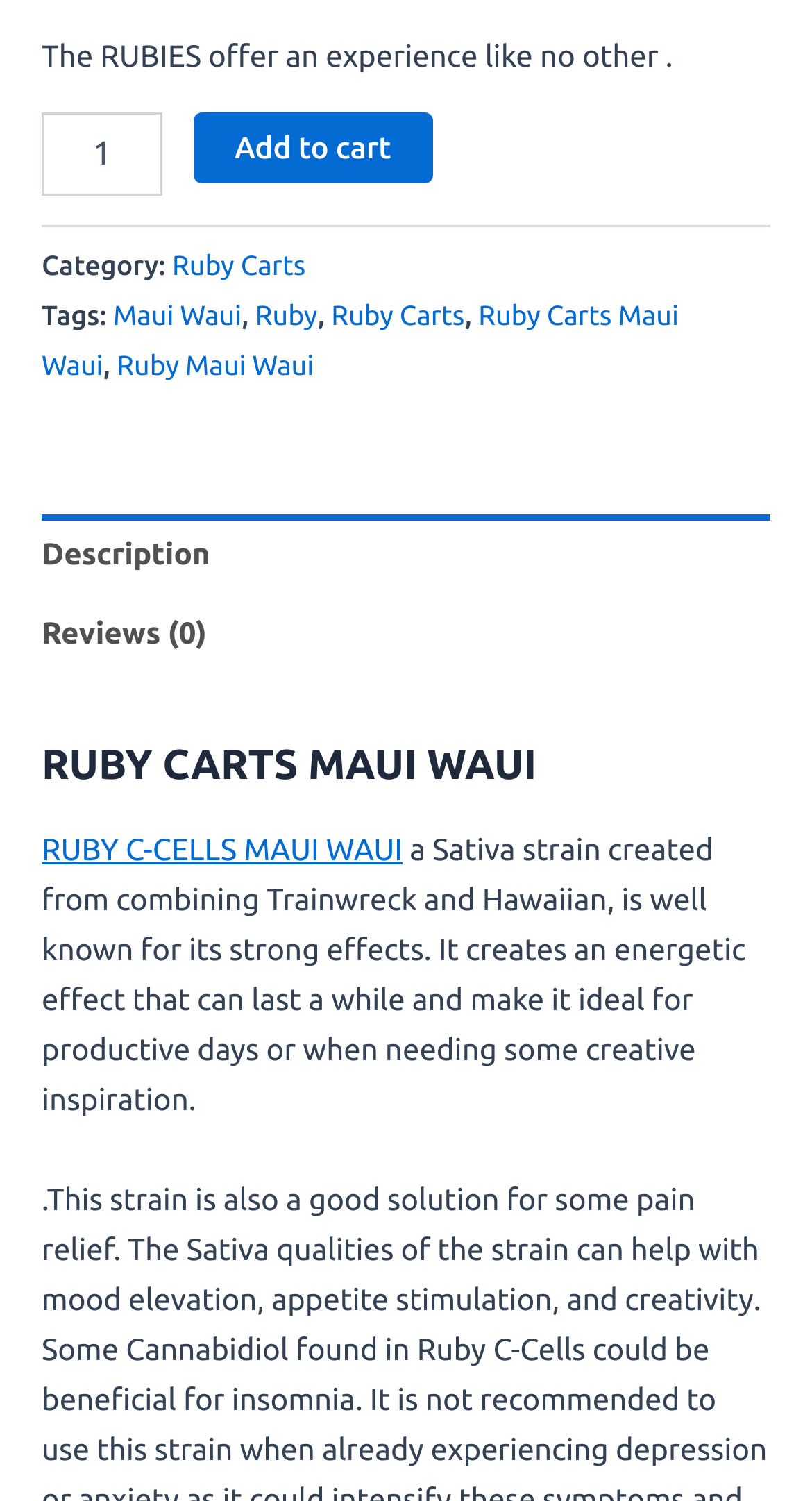Answer with a single word or phrase: 
How many reviews are there for the product?

0